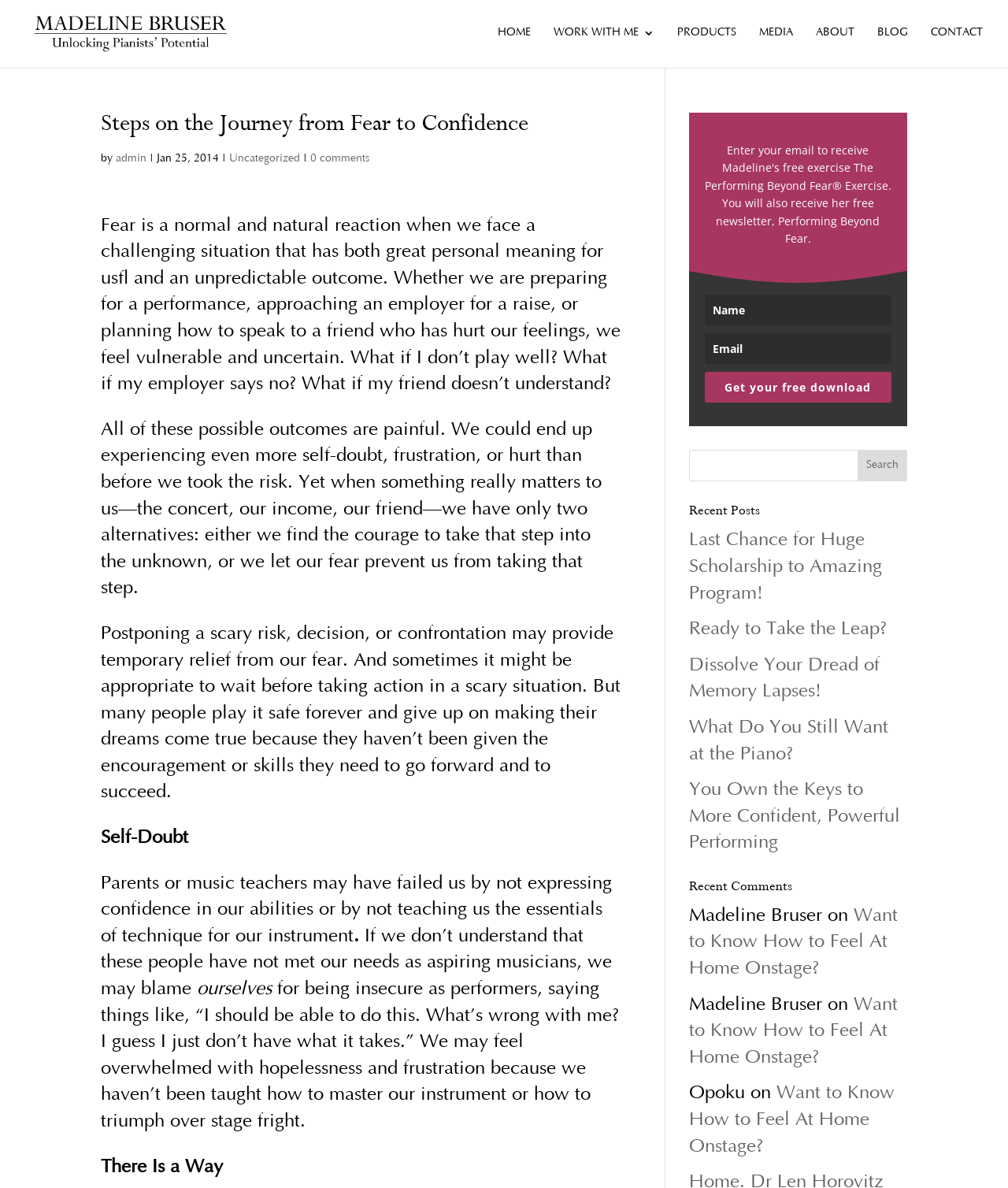What is the name of the exercise mentioned in the blog post?
Using the visual information, answer the question in a single word or phrase.

The Performing Beyond Fear Exercise